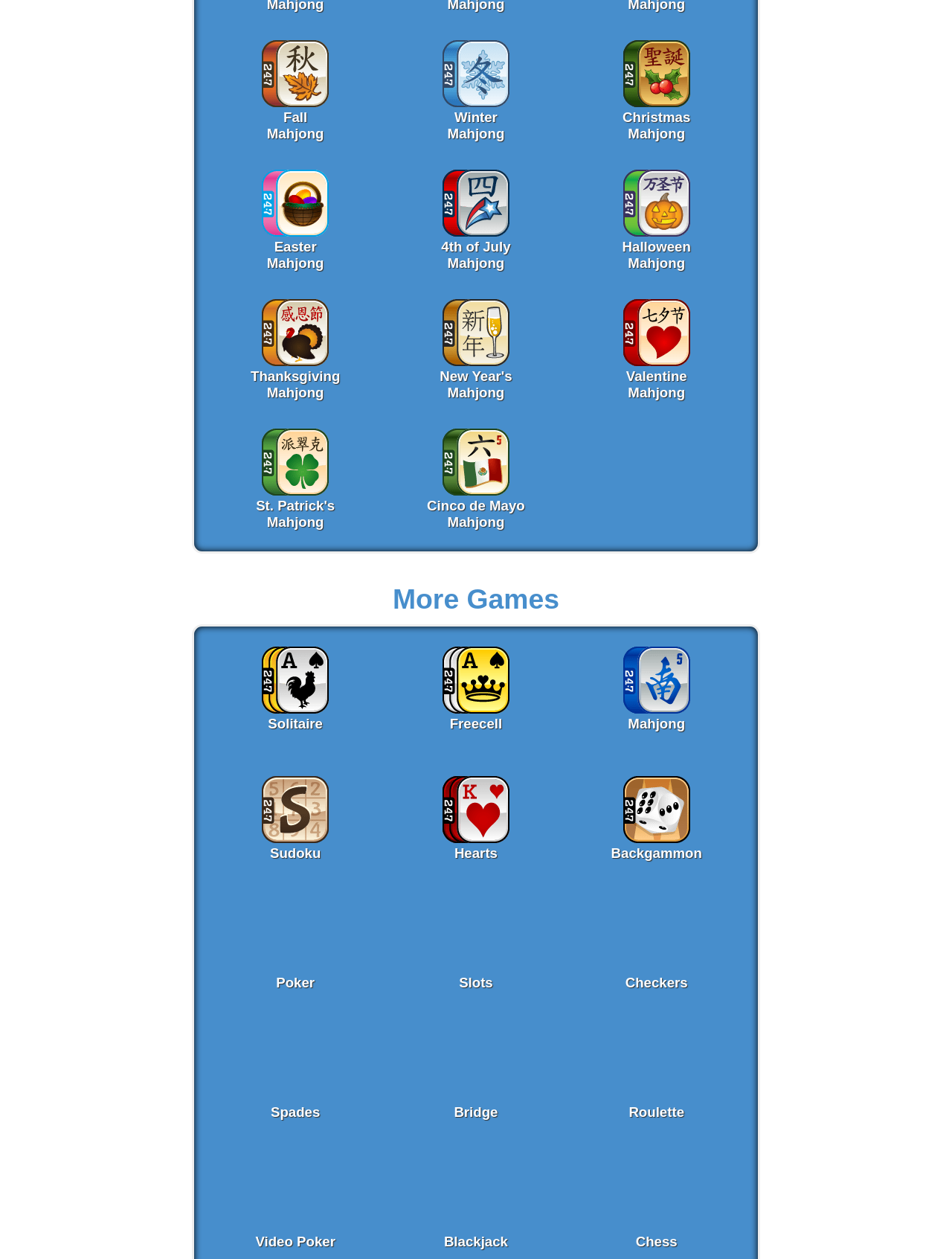Please predict the bounding box coordinates of the element's region where a click is necessary to complete the following instruction: "Play Sudoku Game". The coordinates should be represented by four float numbers between 0 and 1, i.e., [left, top, right, bottom].

[0.275, 0.662, 0.345, 0.672]